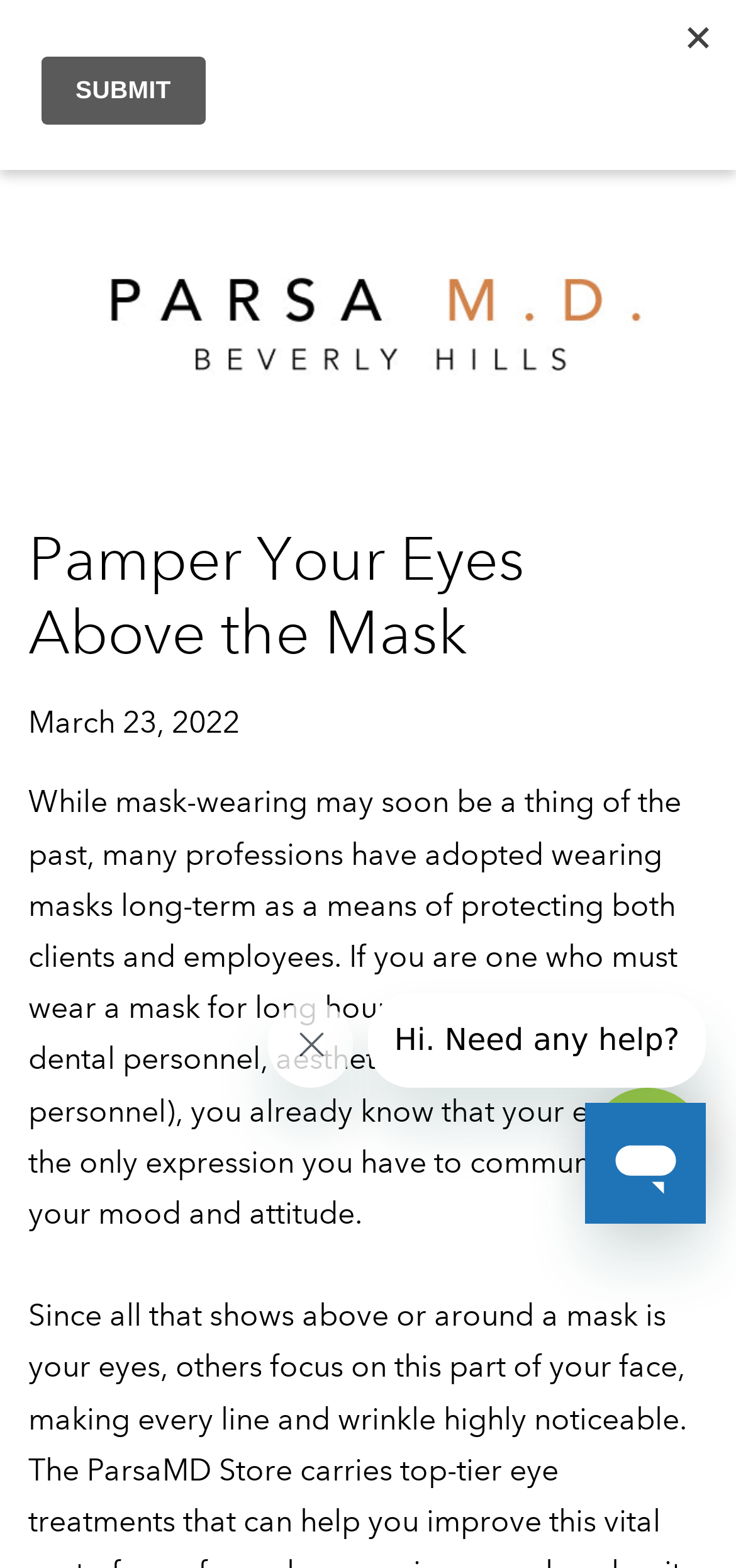Give a short answer to this question using one word or a phrase:
How many navigation links are there at the top?

3